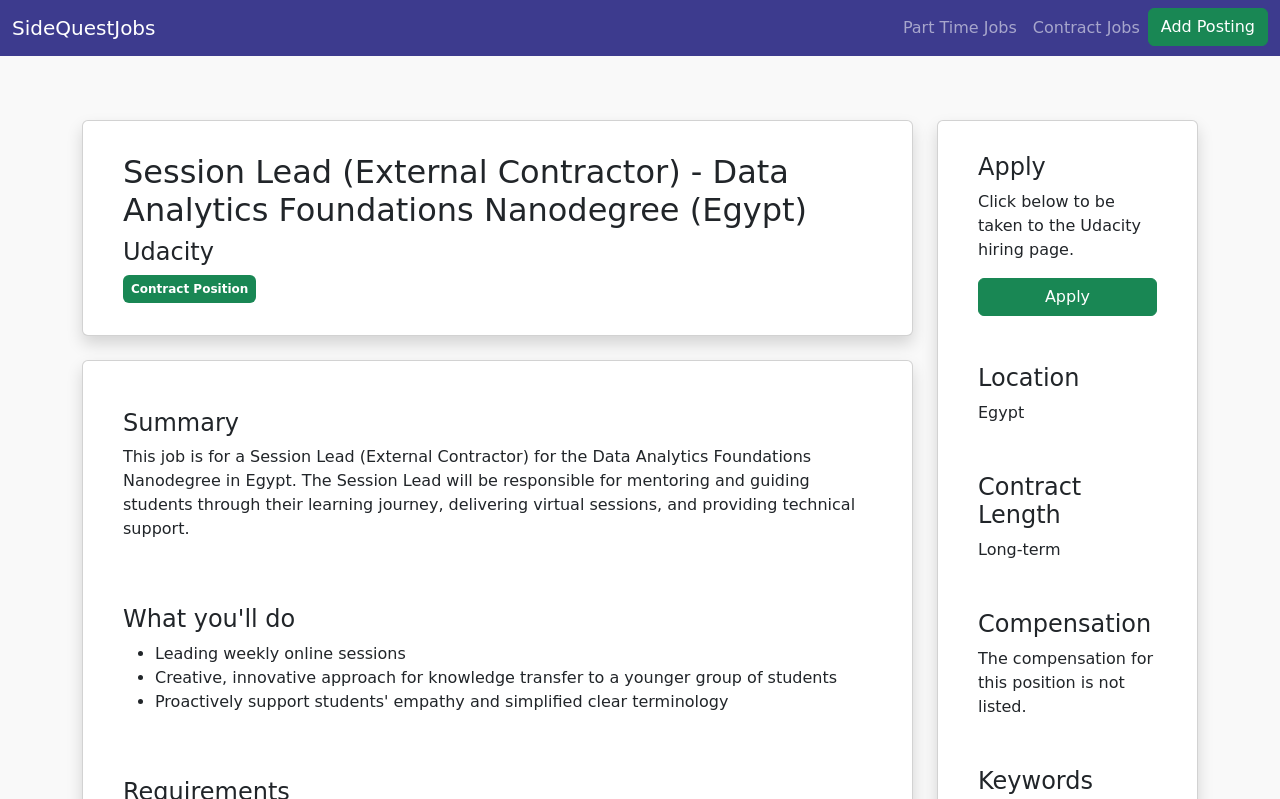How can I apply for the job?
By examining the image, provide a one-word or phrase answer.

Click the 'Apply' link